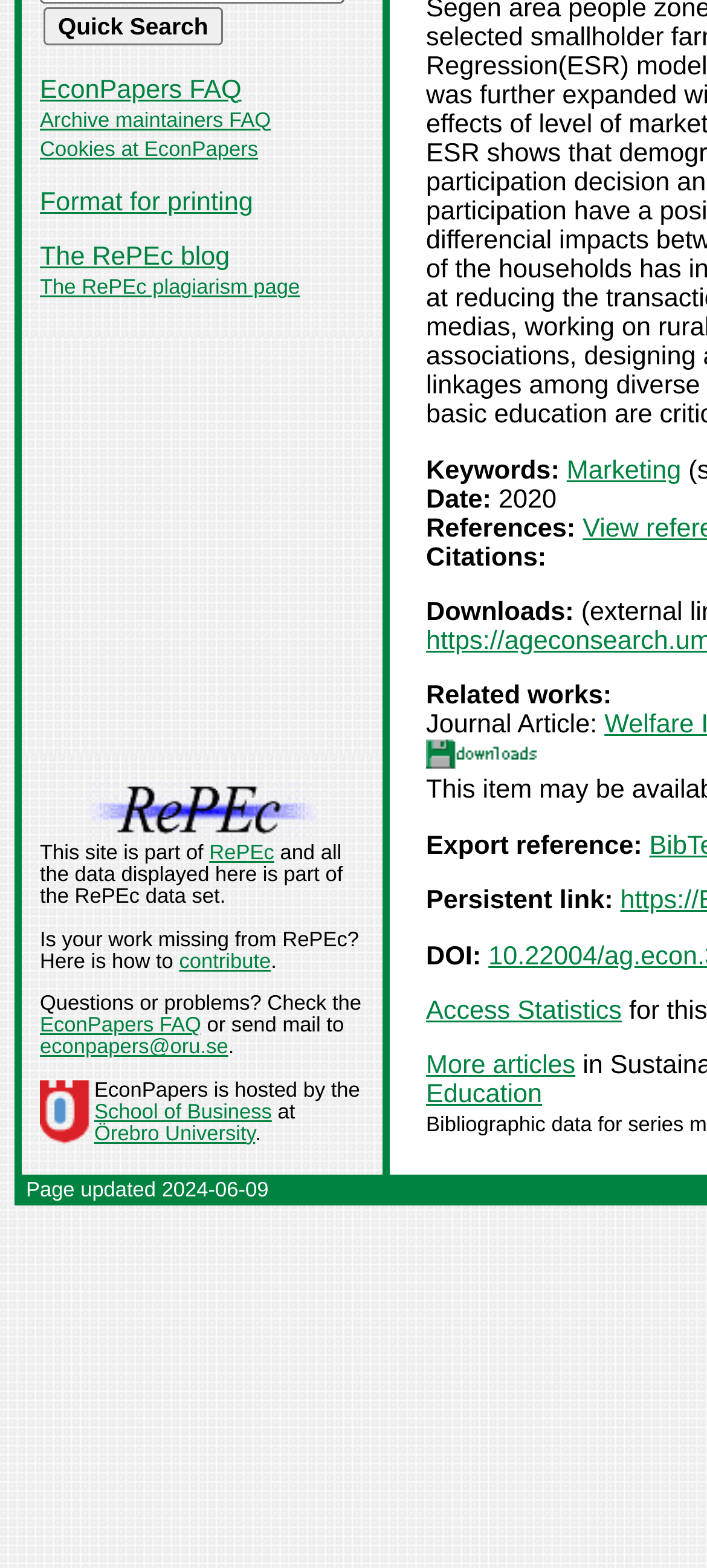Given the description: "The RePEc blog", determine the bounding box coordinates of the UI element. The coordinates should be formatted as four float numbers between 0 and 1, [left, top, right, bottom].

[0.056, 0.155, 0.325, 0.174]